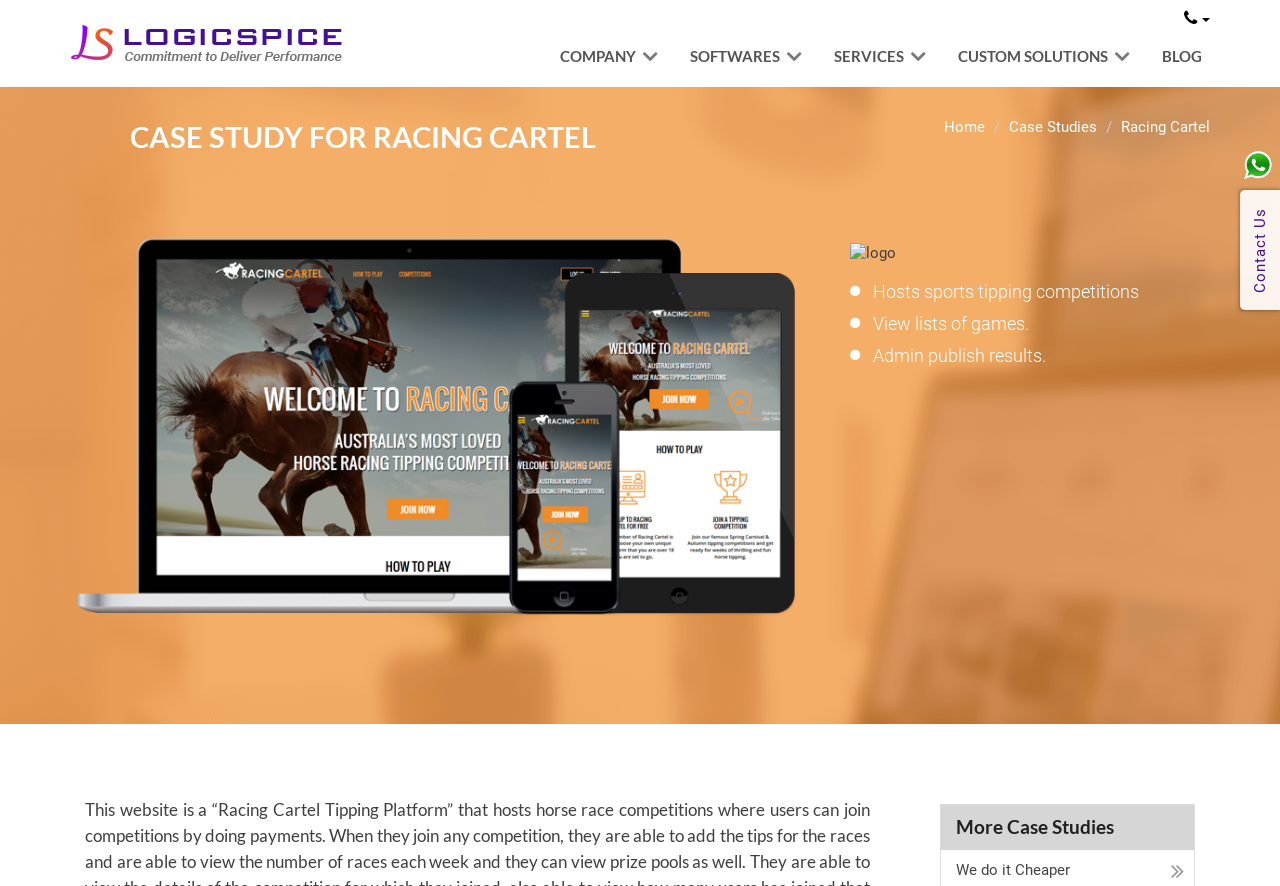Show me the bounding box coordinates of the clickable region to achieve the task as per the instruction: "go to Logicspice homepage".

[0.043, 0.0, 0.279, 0.098]